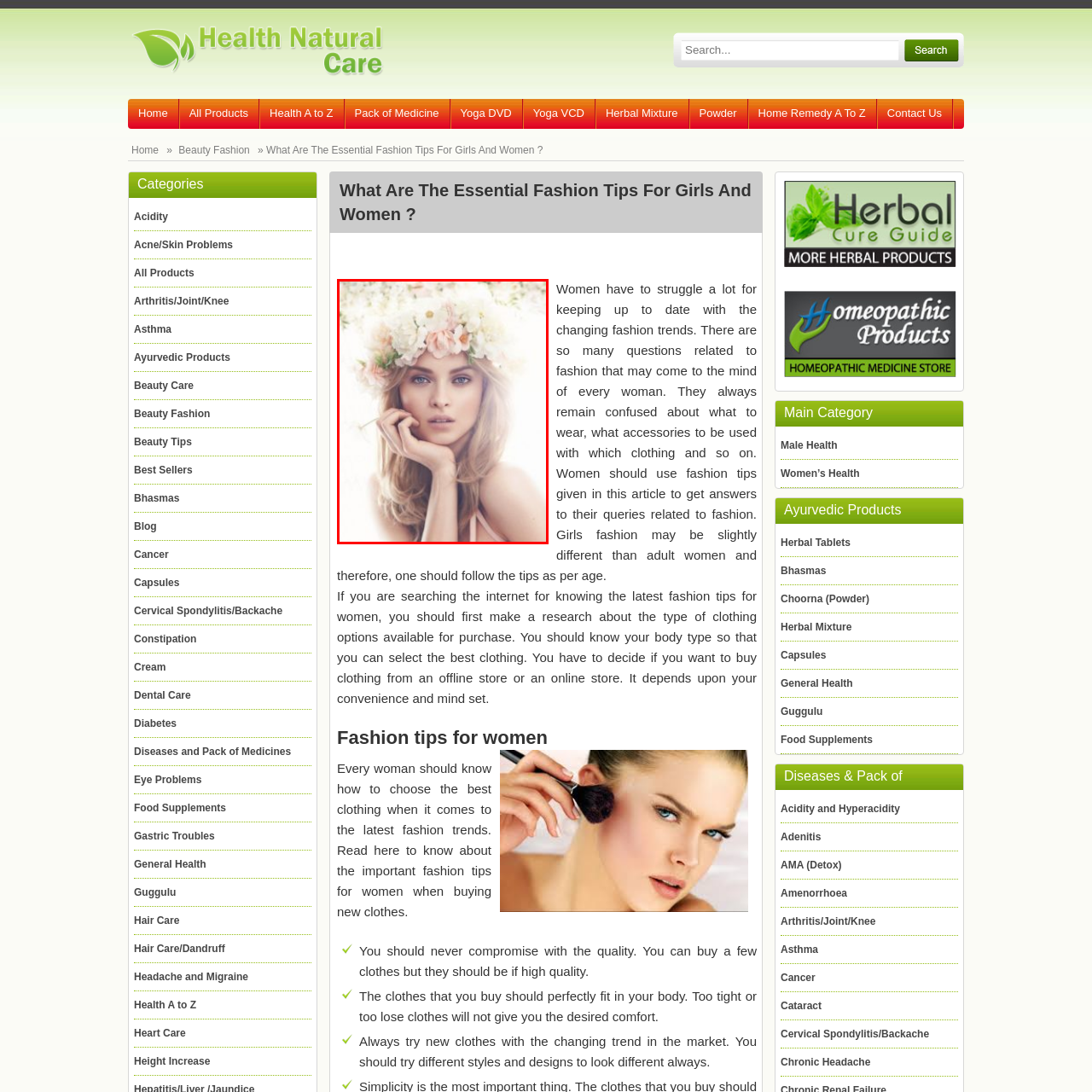Is the woman's hair short?
Please review the image inside the red bounding box and answer using a single word or phrase.

No